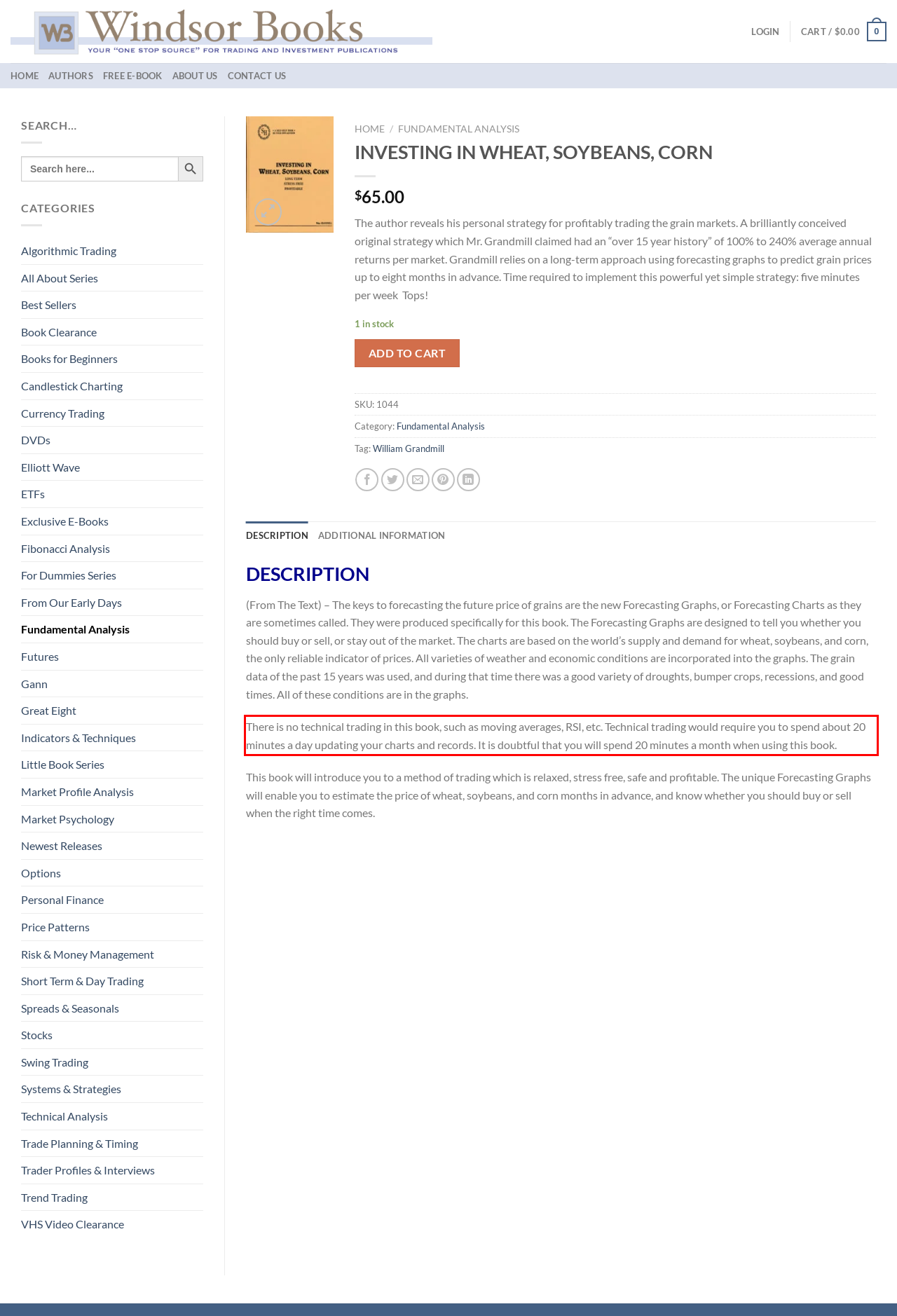Using OCR, extract the text content found within the red bounding box in the given webpage screenshot.

There is no technical trading in this book, such as moving averages, RSI, etc. Technical trading would require you to spend about 20 minutes a day updating your charts and records. It is doubtful that you will spend 20 minutes a month when using this book.